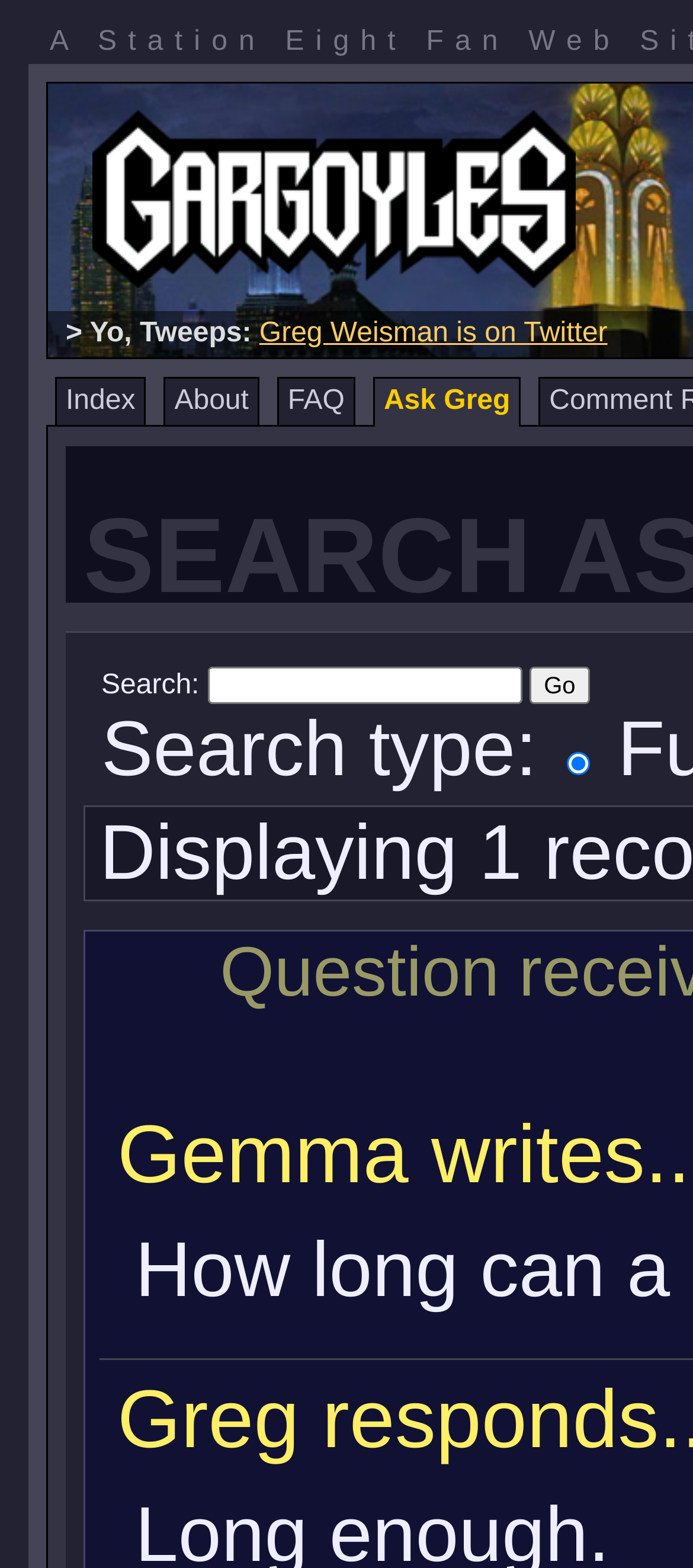Locate the bounding box coordinates of the area you need to click to fulfill this instruction: 'Click the 'Go' button'. The coordinates must be in the form of four float numbers ranging from 0 to 1: [left, top, right, bottom].

[0.764, 0.425, 0.851, 0.449]